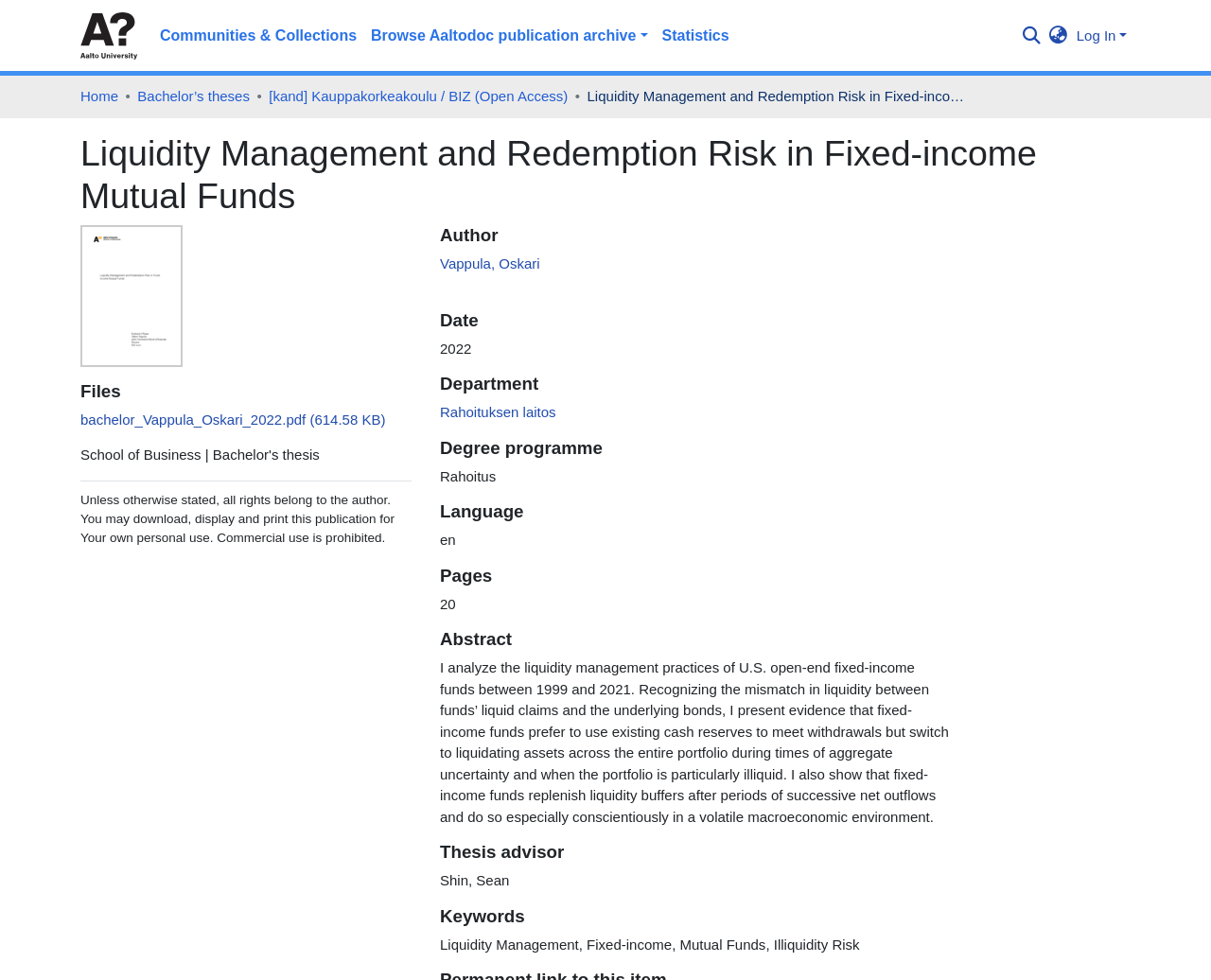How many pages does the thesis have?
Give a one-word or short phrase answer based on the image.

20